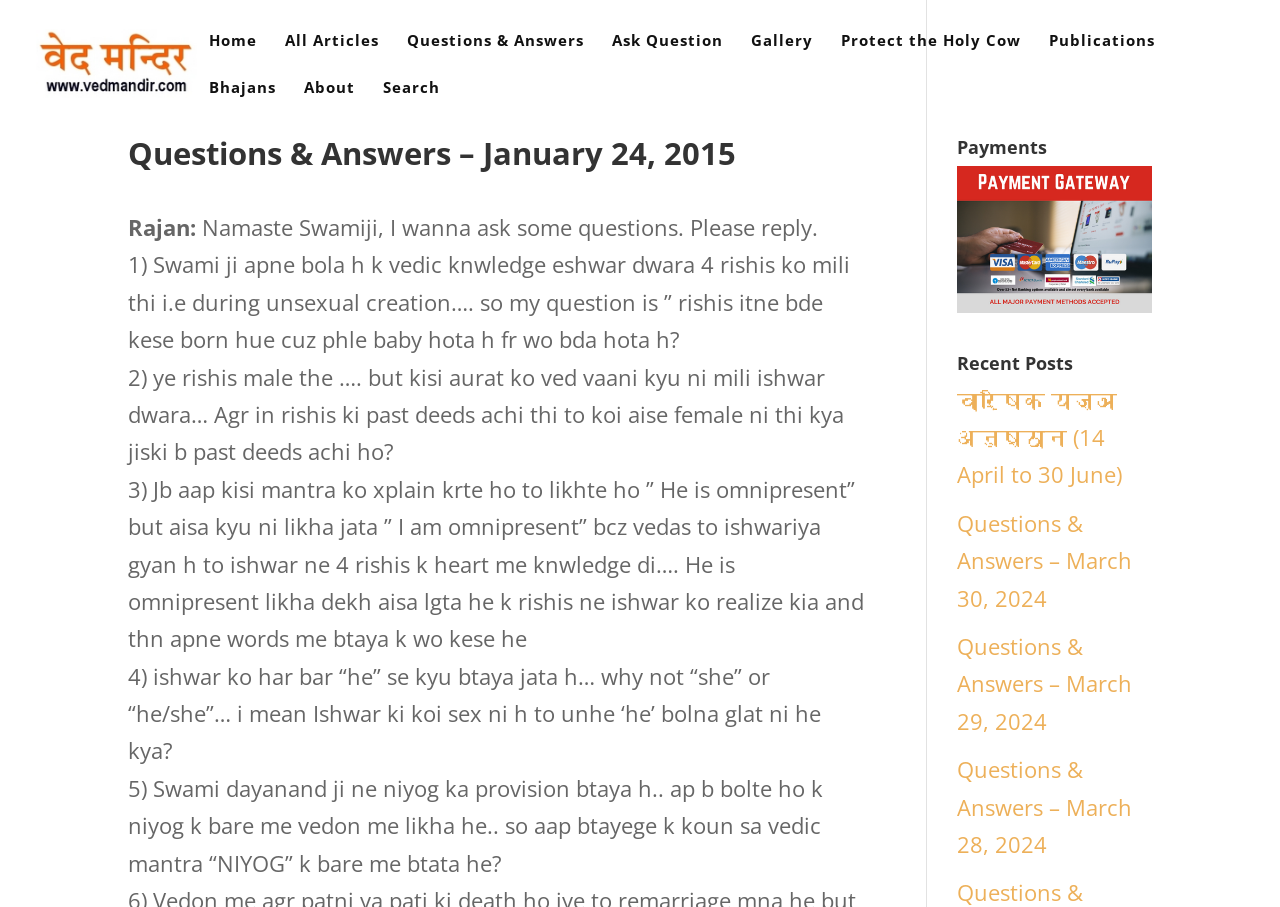Identify the bounding box coordinates of the clickable region required to complete the instruction: "Go to the 'Home' page". The coordinates should be given as four float numbers within the range of 0 and 1, i.e., [left, top, right, bottom].

[0.163, 0.036, 0.201, 0.088]